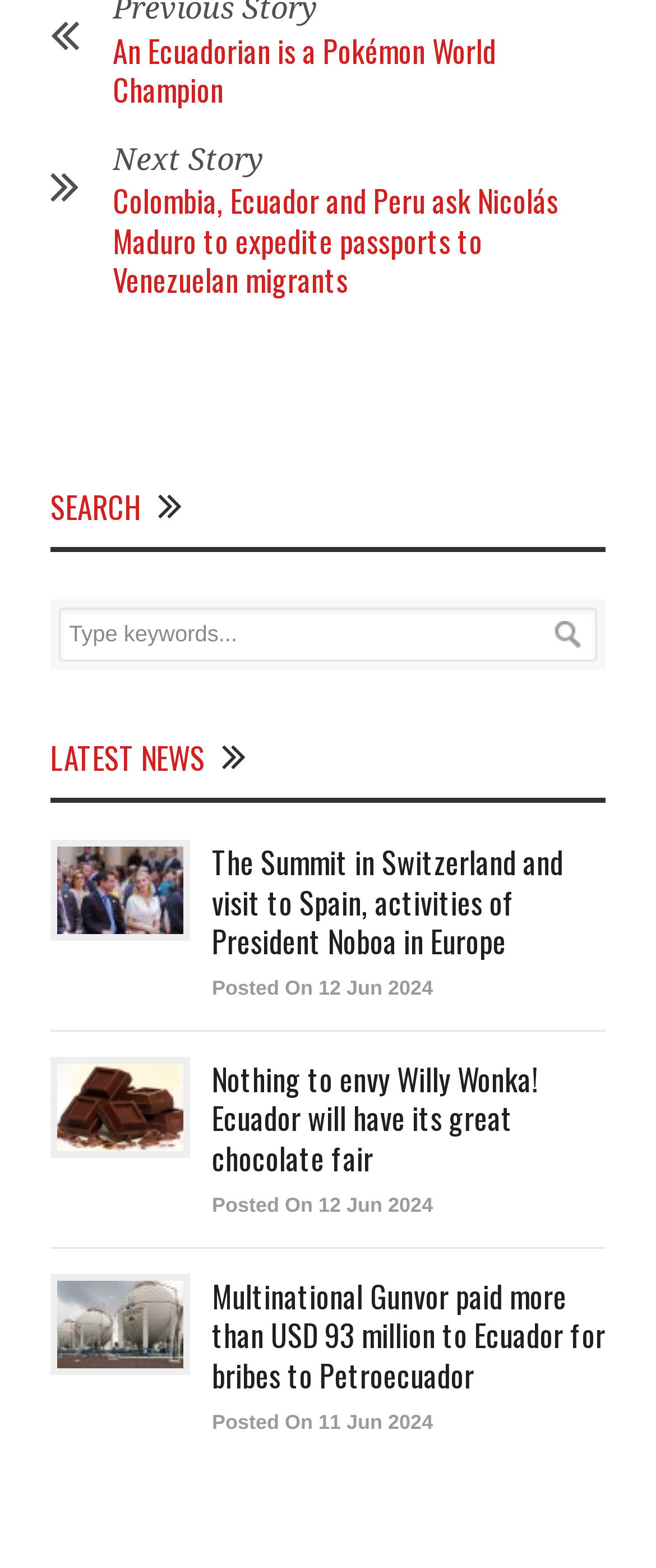Identify the bounding box coordinates of the clickable section necessary to follow the following instruction: "Search for news". The coordinates should be presented as four float numbers from 0 to 1, i.e., [left, top, right, bottom].

[0.09, 0.387, 0.91, 0.422]